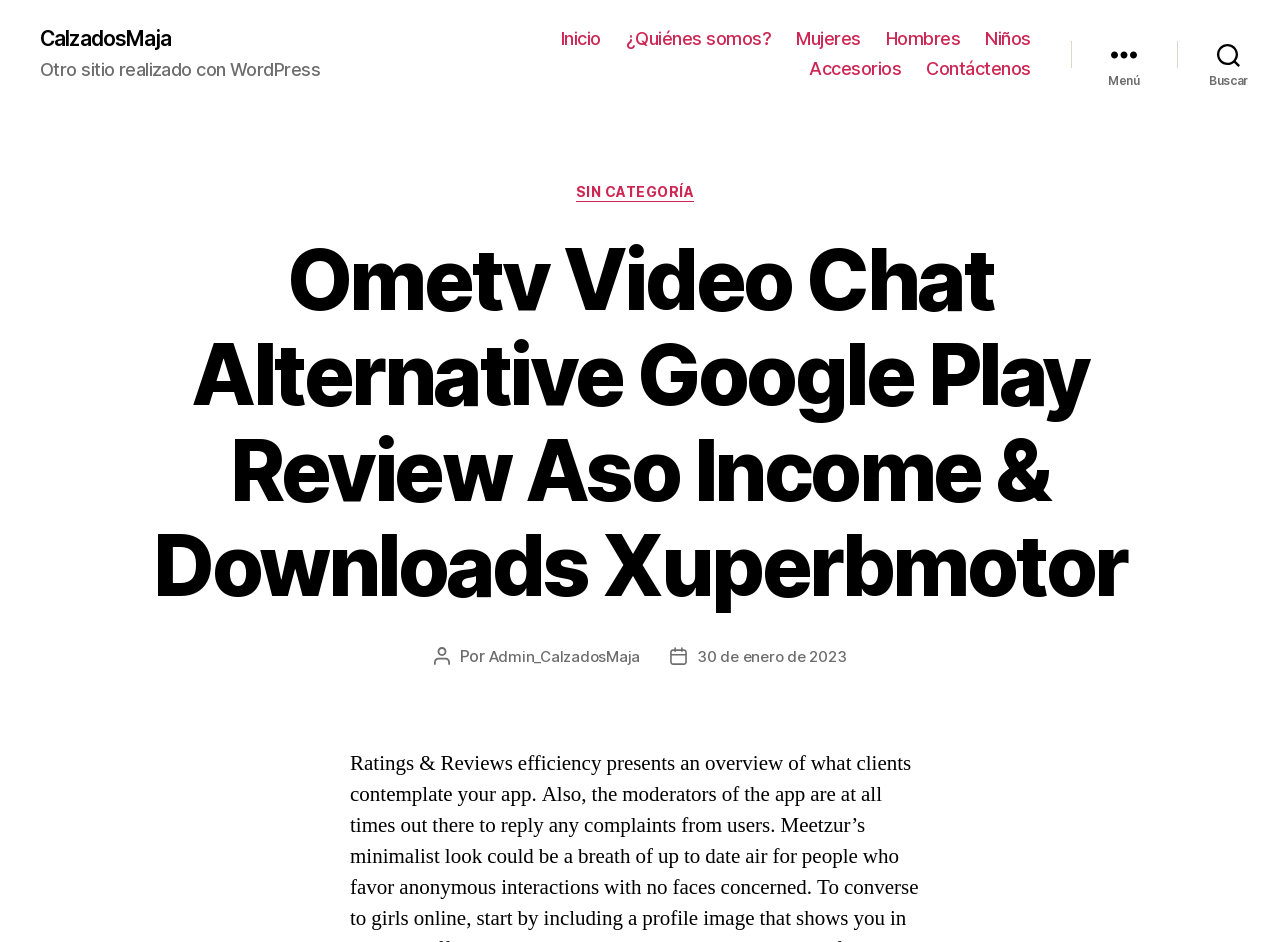Please reply to the following question with a single word or a short phrase:
Who is the author of the article?

Admin_CalzadosMaja